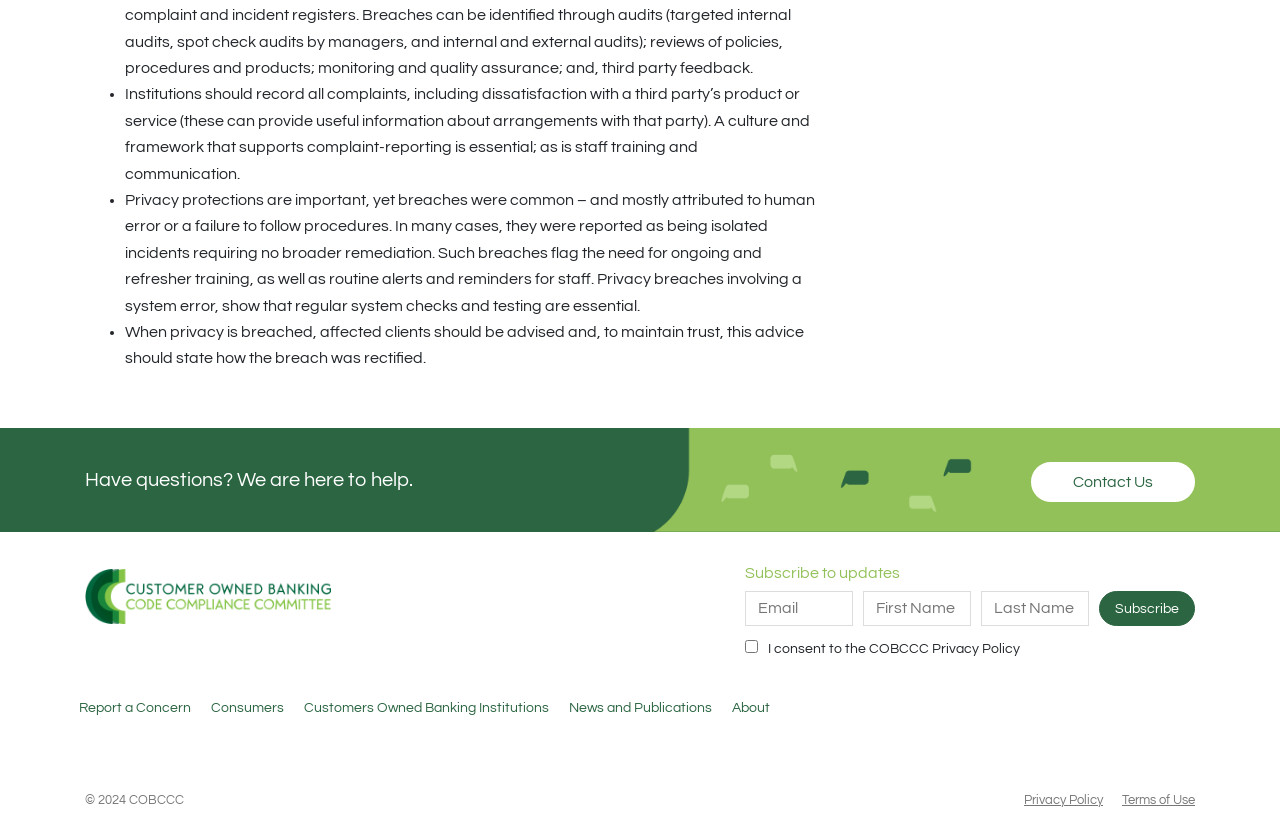What is the purpose of recording complaints?
By examining the image, provide a one-word or phrase answer.

To provide useful information